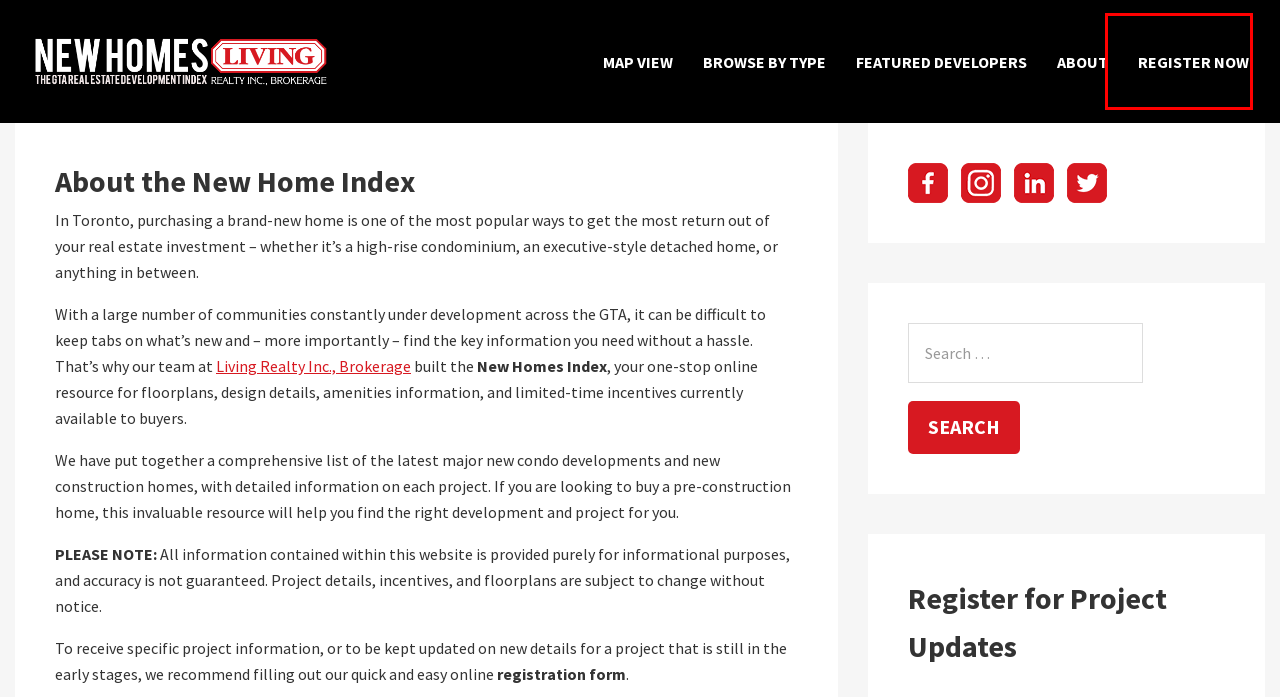You are given a webpage screenshot where a red bounding box highlights an element. Determine the most fitting webpage description for the new page that loads after clicking the element within the red bounding box. Here are the candidates:
A. Featured Developers - New Homes GTA Real Etsate Development Index
B. Disclaimer - New Homes by Living Realty
C. North York Condos Archives - New Homes
D. Living Realty Inc., Brokerage - Where Homes and Owners Connect
E. Register Today | New Releases: The GTA New Home Index
F. New Homes Index - find new condos & homes in the GTA
G. Downtown Toronto Archives - New Homes
H. A map of new home developments in the Greater Toronto Area

E